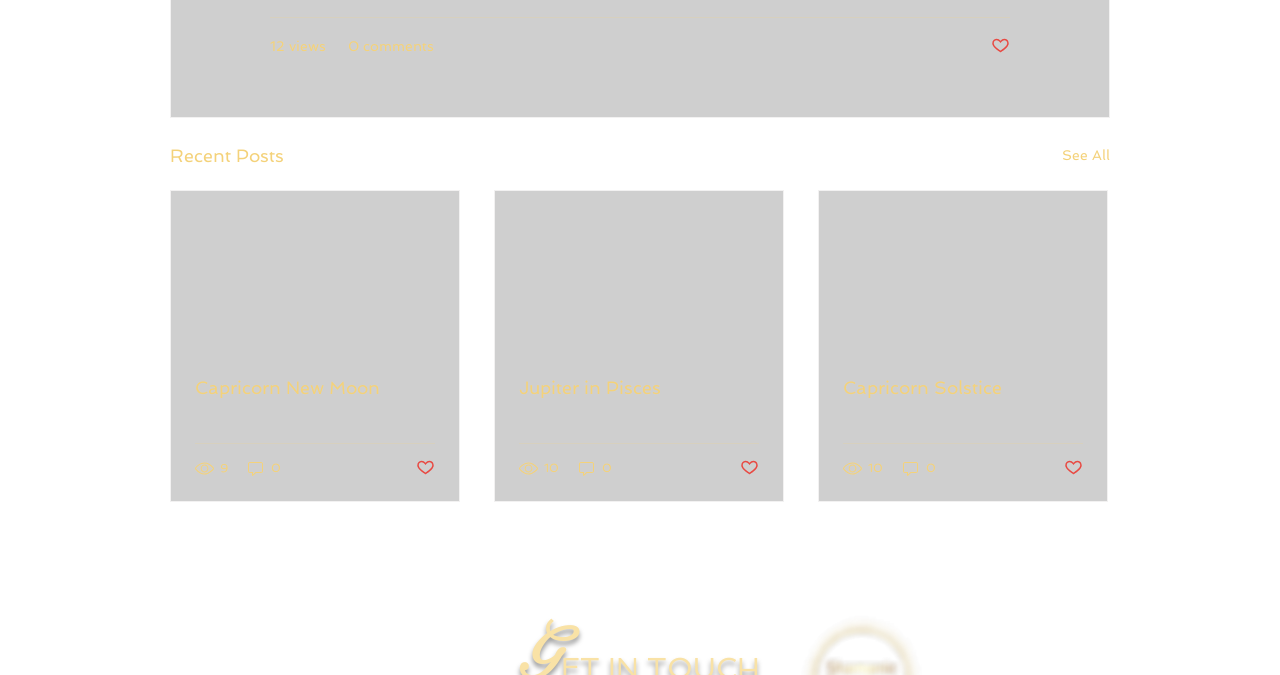Locate the bounding box coordinates of the clickable area to execute the instruction: "follow on social media". Provide the coordinates as four float numbers between 0 and 1, represented as [left, top, right, bottom].

None